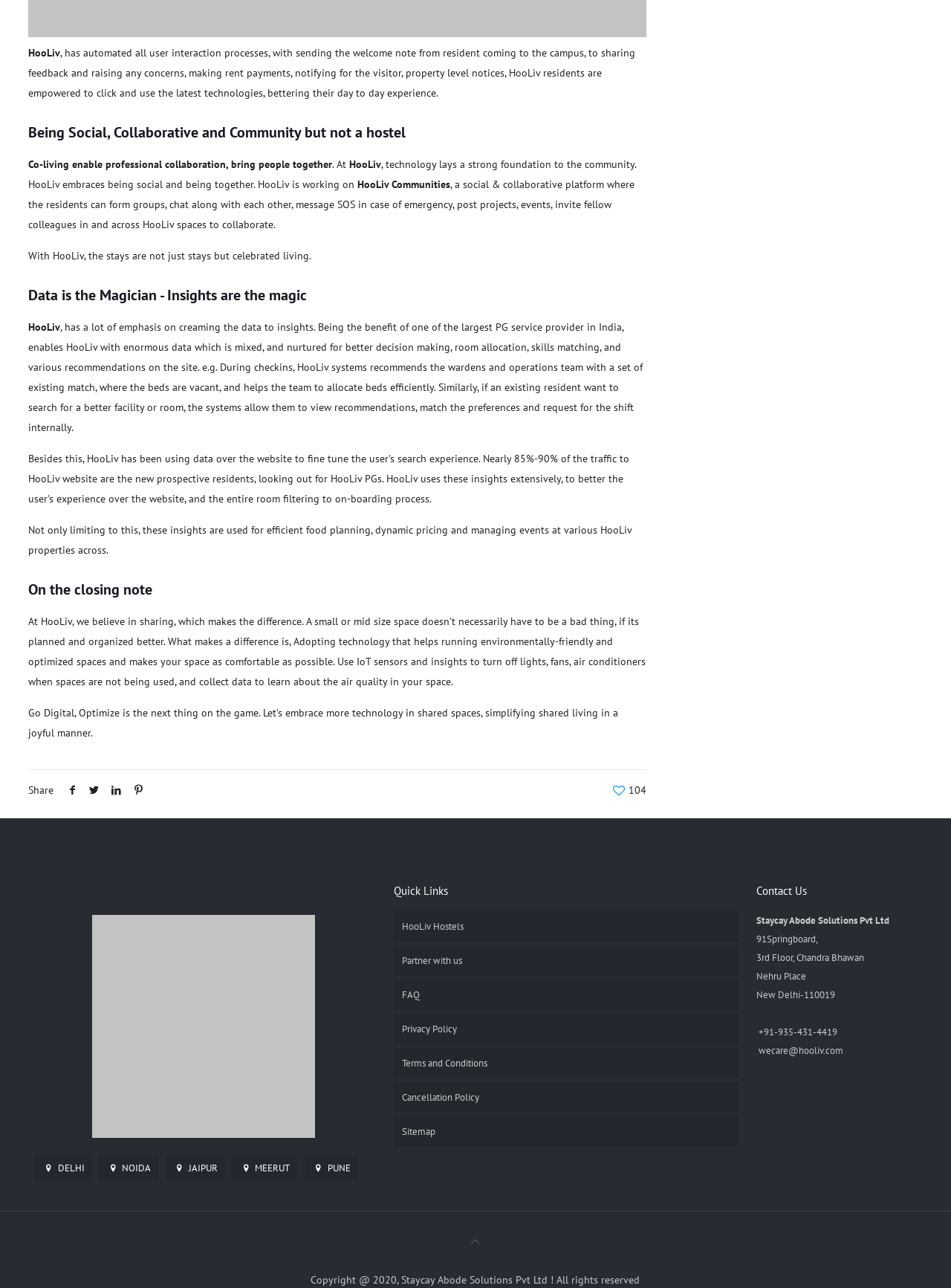Extract the bounding box coordinates for the UI element described by the text: "Terms and Conditions". The coordinates should be in the form of [left, top, right, bottom] with values between 0 and 1.

[0.414, 0.814, 0.776, 0.837]